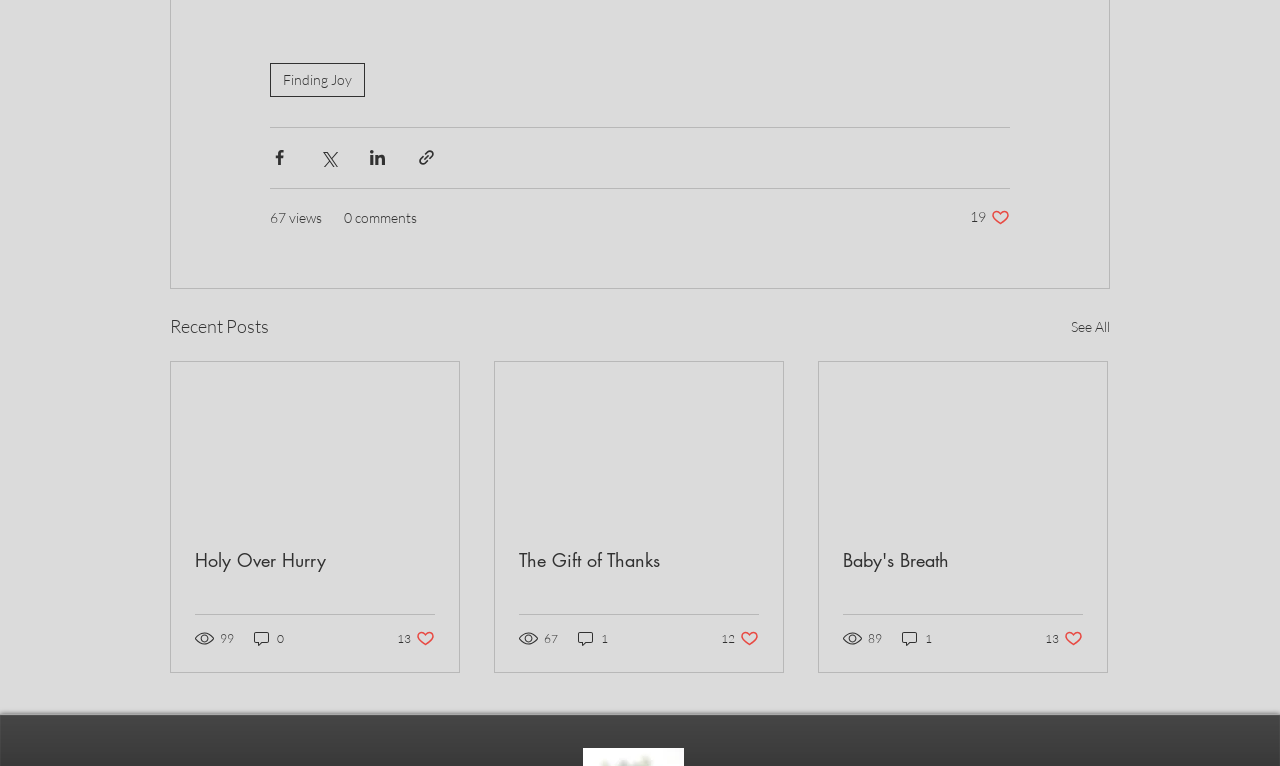How many views does the second post have?
Based on the screenshot, provide your answer in one word or phrase.

67 views